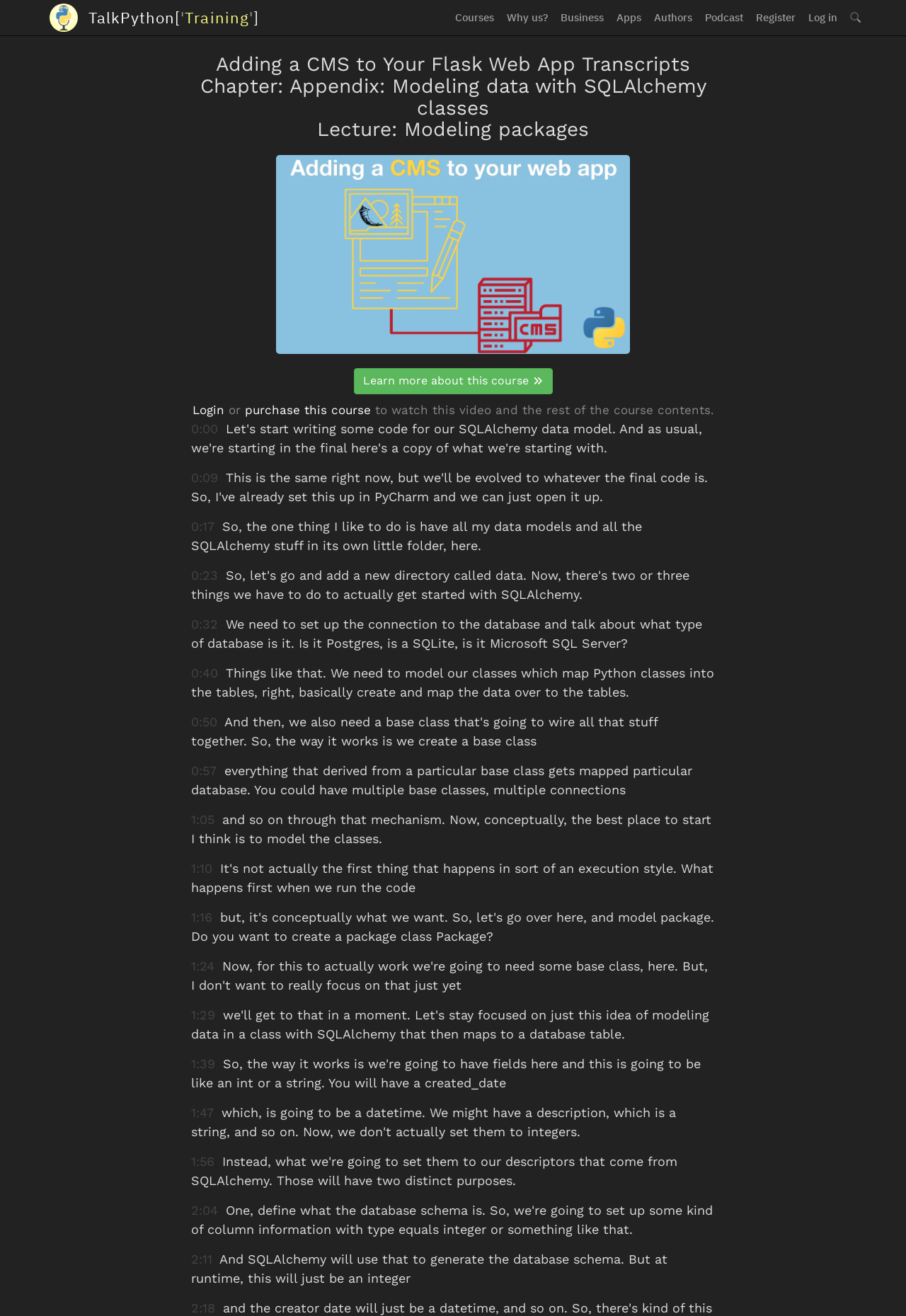What is the purpose of the 'Login' button?
Provide a short answer using one word or a brief phrase based on the image.

To access course contents